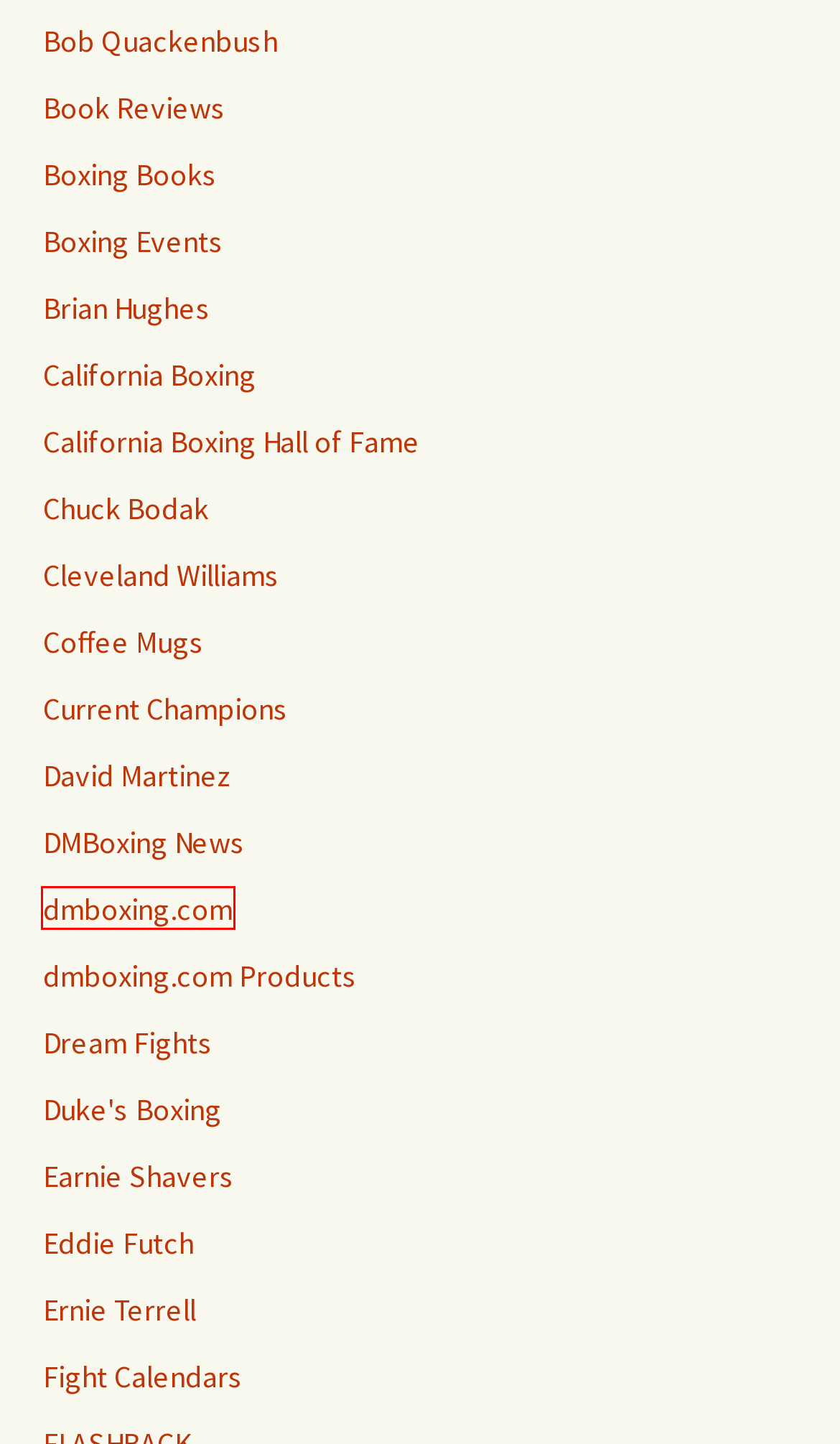A screenshot of a webpage is provided, featuring a red bounding box around a specific UI element. Identify the webpage description that most accurately reflects the new webpage after interacting with the selected element. Here are the candidates:
A. dmboxing.com | David Martinez Boxing
B. Cleveland Williams | David Martinez Boxing
C. California Boxing Hall of Fame | David Martinez Boxing
D. Fight Calendars | David Martinez Boxing
E. Brian Hughes | David Martinez Boxing
F. Eddie Futch | David Martinez Boxing
G. Book Reviews | David Martinez Boxing
H. Boxing Events | David Martinez Boxing

A